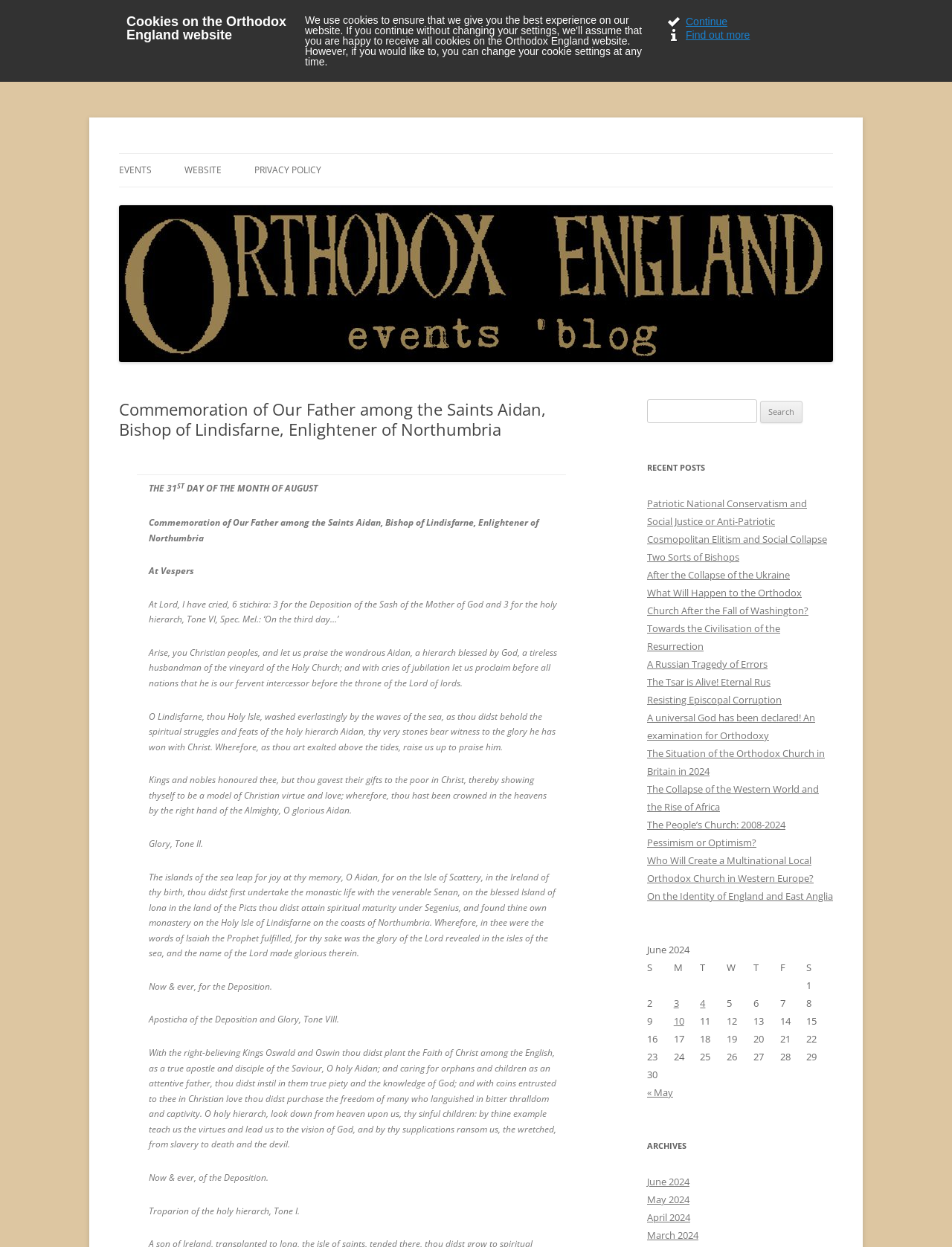Bounding box coordinates are to be given in the format (top-left x, top-left y, bottom-right x, bottom-right y). All values must be floating point numbers between 0 and 1. Provide the bounding box coordinate for the UI element described as: Orthodox England

[0.125, 0.109, 0.309, 0.137]